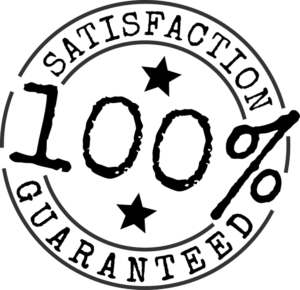Carefully examine the image and provide an in-depth answer to the question: How many stars are in the circular design?

The circular design surrounding the central message has two stars, which reinforces the notion of quality and assurance.